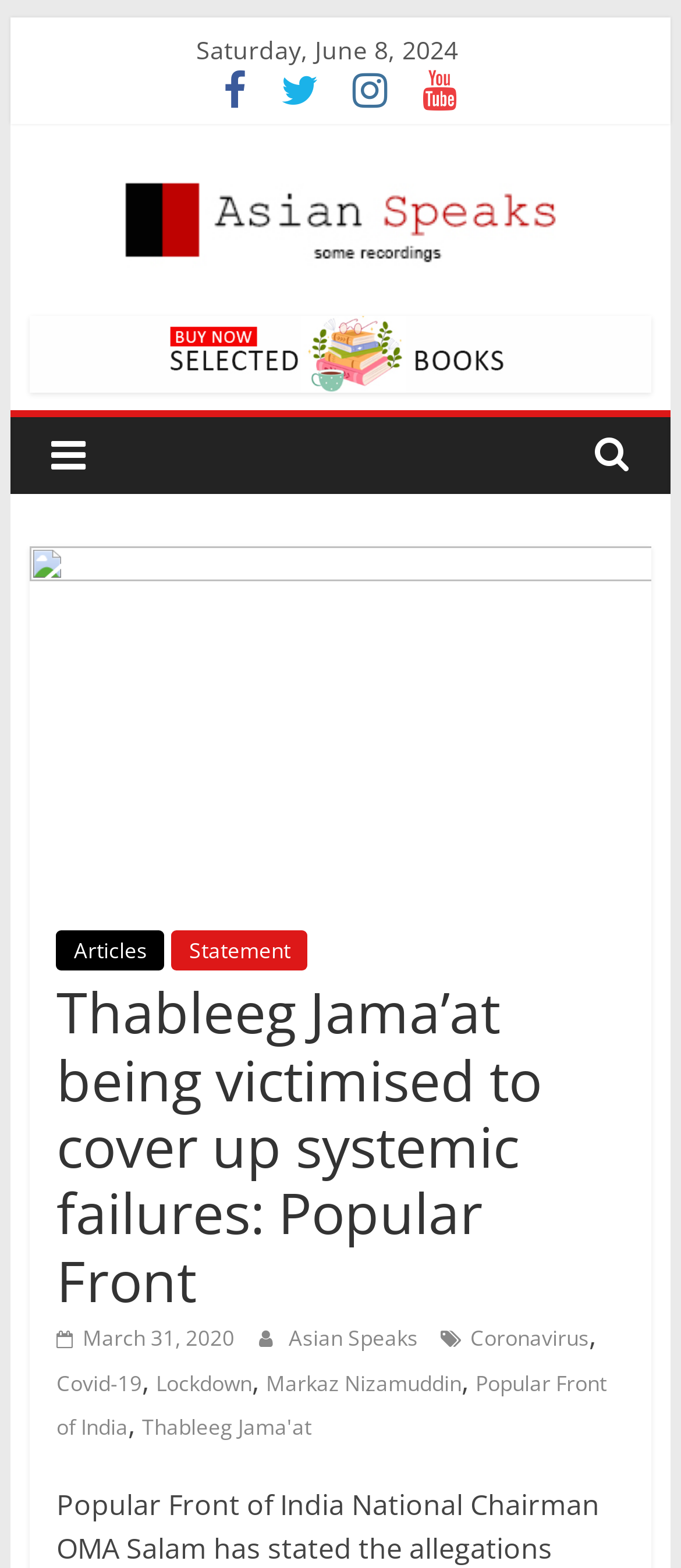What is the topic of the link 'Markaz Nizamuddin'?
Could you give a comprehensive explanation in response to this question?

I inferred that the topic of the link 'Markaz Nizamuddin' is related to Coronavirus because it is placed alongside other links with Coronavirus-related topics such as 'Covid-19' and 'Lockdown'. The bounding box coordinate of this element is [0.39, 0.872, 0.677, 0.891].